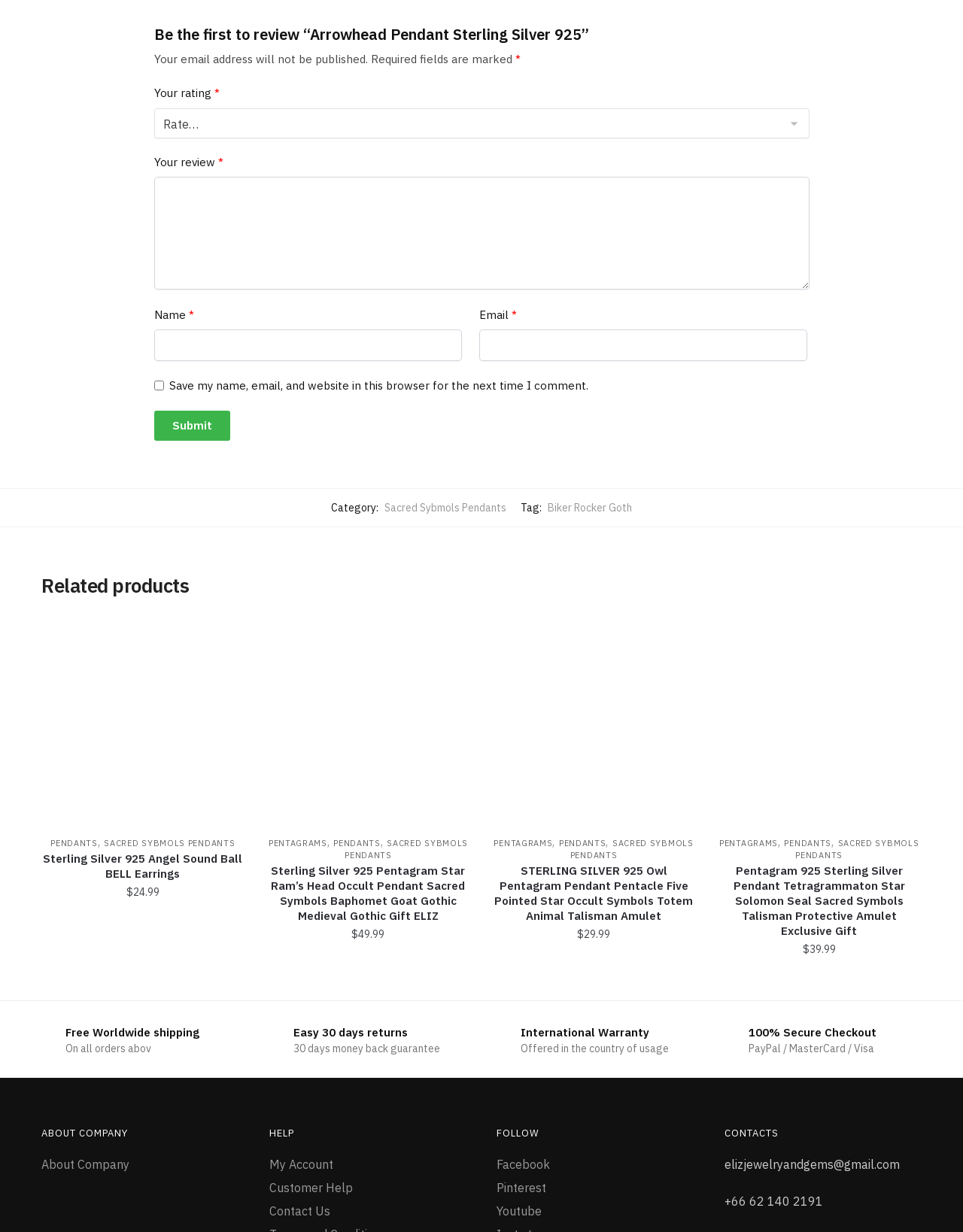Please indicate the bounding box coordinates for the clickable area to complete the following task: "Add the Sterling Silver 925 Angel Sound Ball BELL Earrings to cart". The coordinates should be specified as four float numbers between 0 and 1, i.e., [left, top, right, bottom].

[0.043, 0.783, 0.254, 0.808]